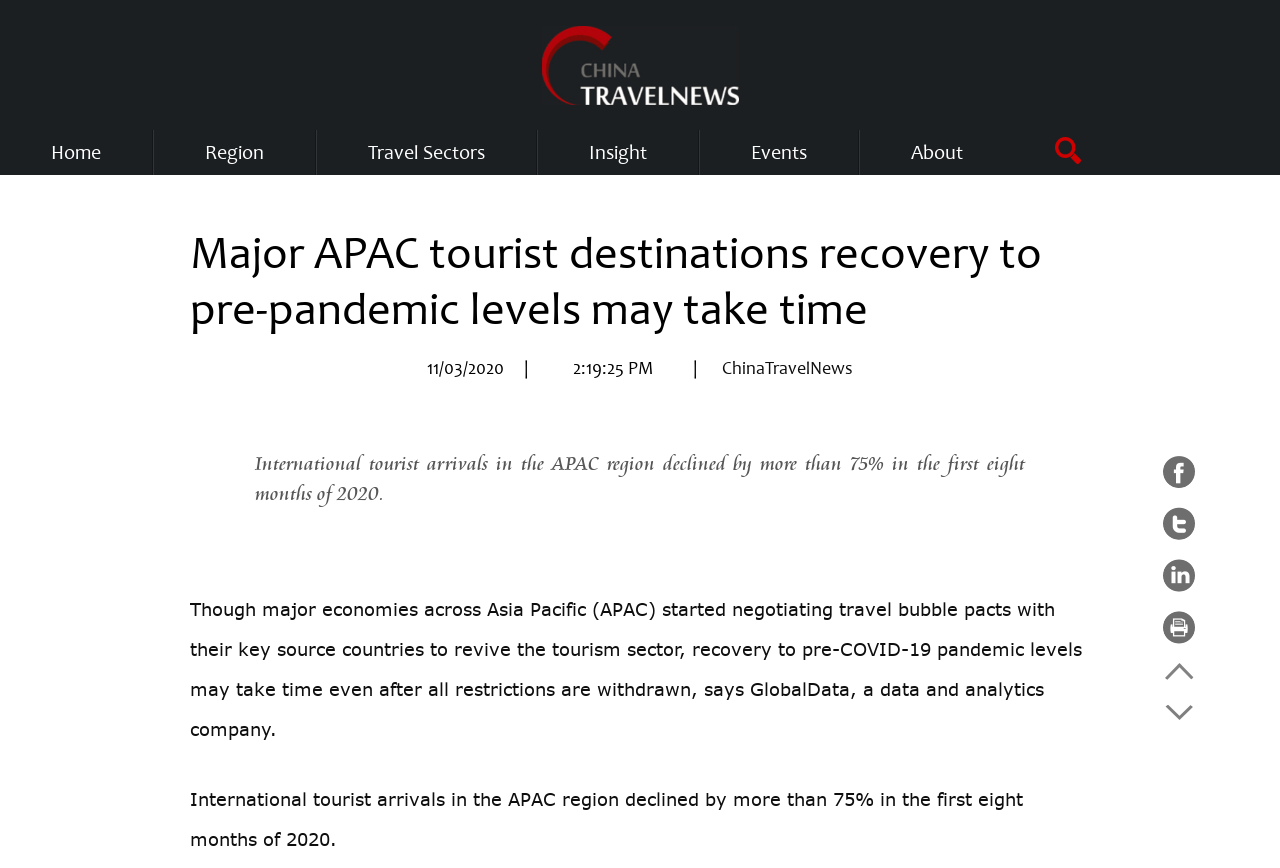When was the article published?
Refer to the image and provide a detailed answer to the question.

The publication date and time of the article can be found by looking at the static text located below the main heading, which reads '11/03/2020 2:19:25 PM'.